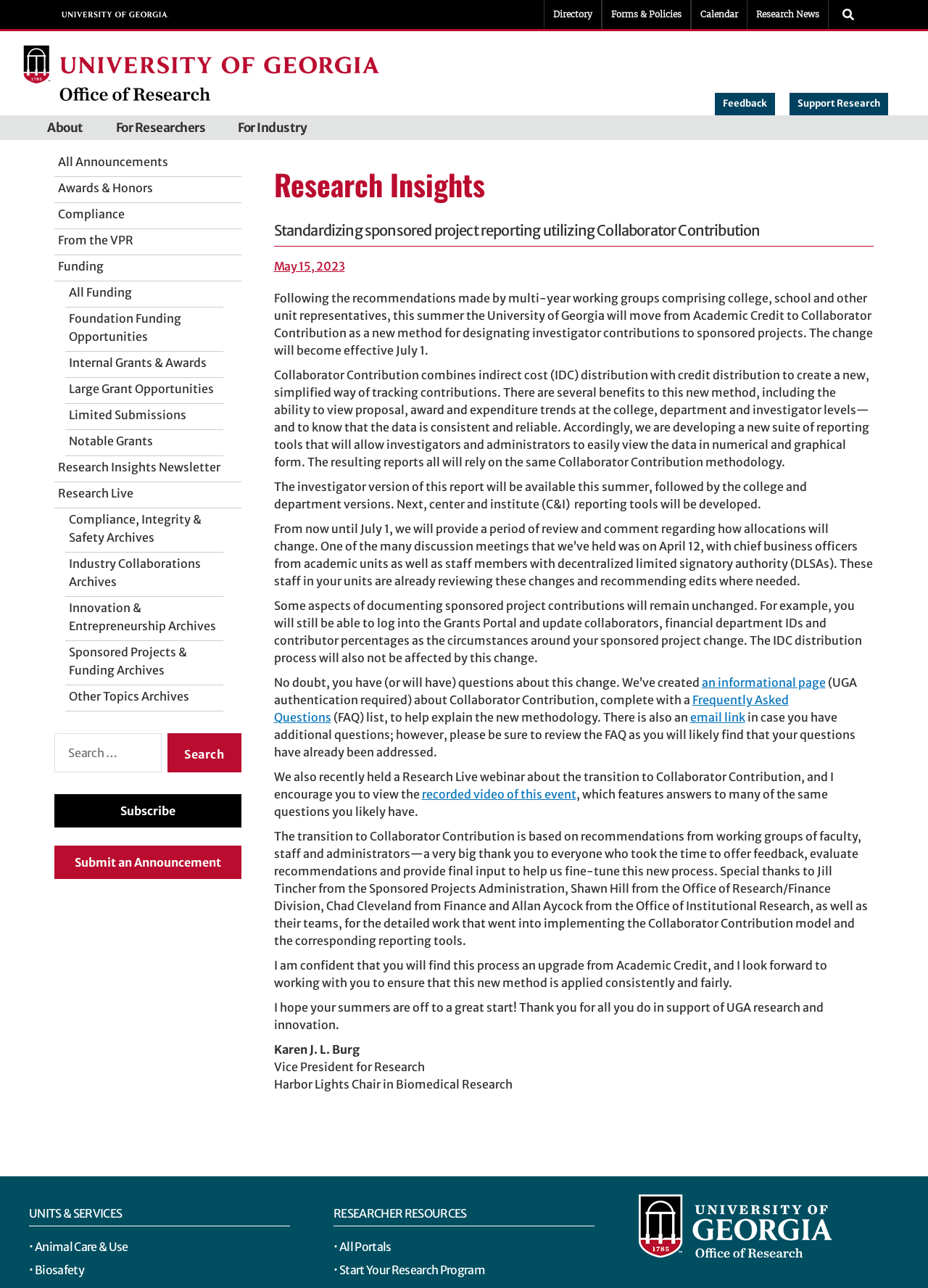Please look at the image and answer the question with a detailed explanation: What is the date of the Research Live webinar?

I found the answer by reading the article, which mentions that a Research Live webinar was held on April 12 to discuss the transition to Collaborator Contribution.